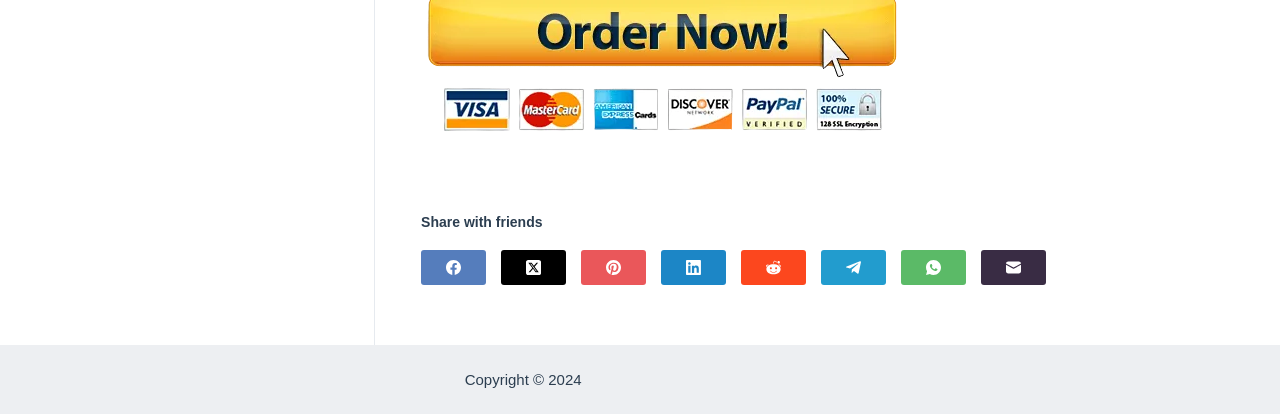What is the purpose of the link 'Share with friends'?
Give a one-word or short-phrase answer derived from the screenshot.

To share content